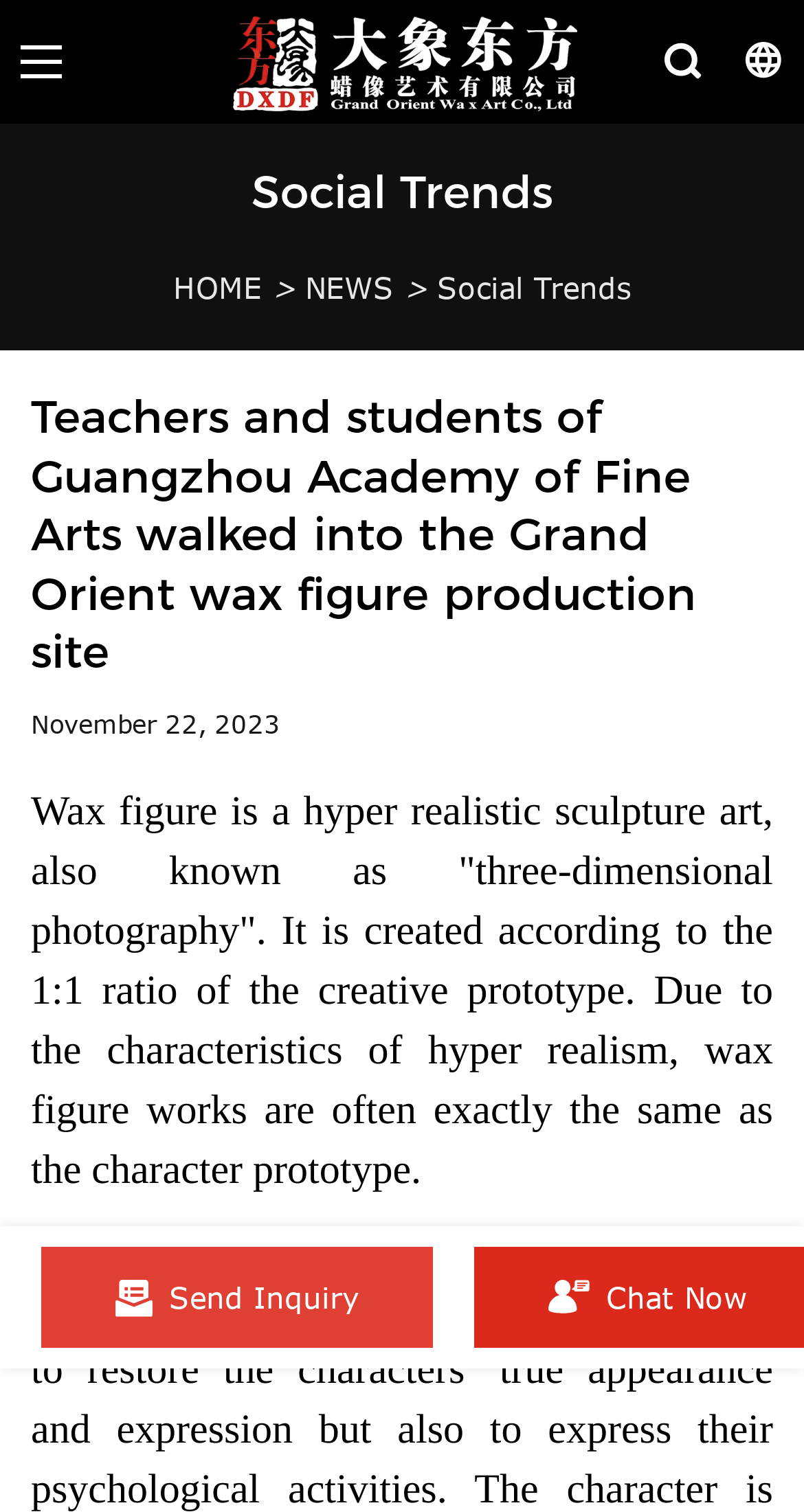Locate the bounding box of the user interface element based on this description: "Send Inquiry".

[0.051, 0.825, 0.538, 0.891]